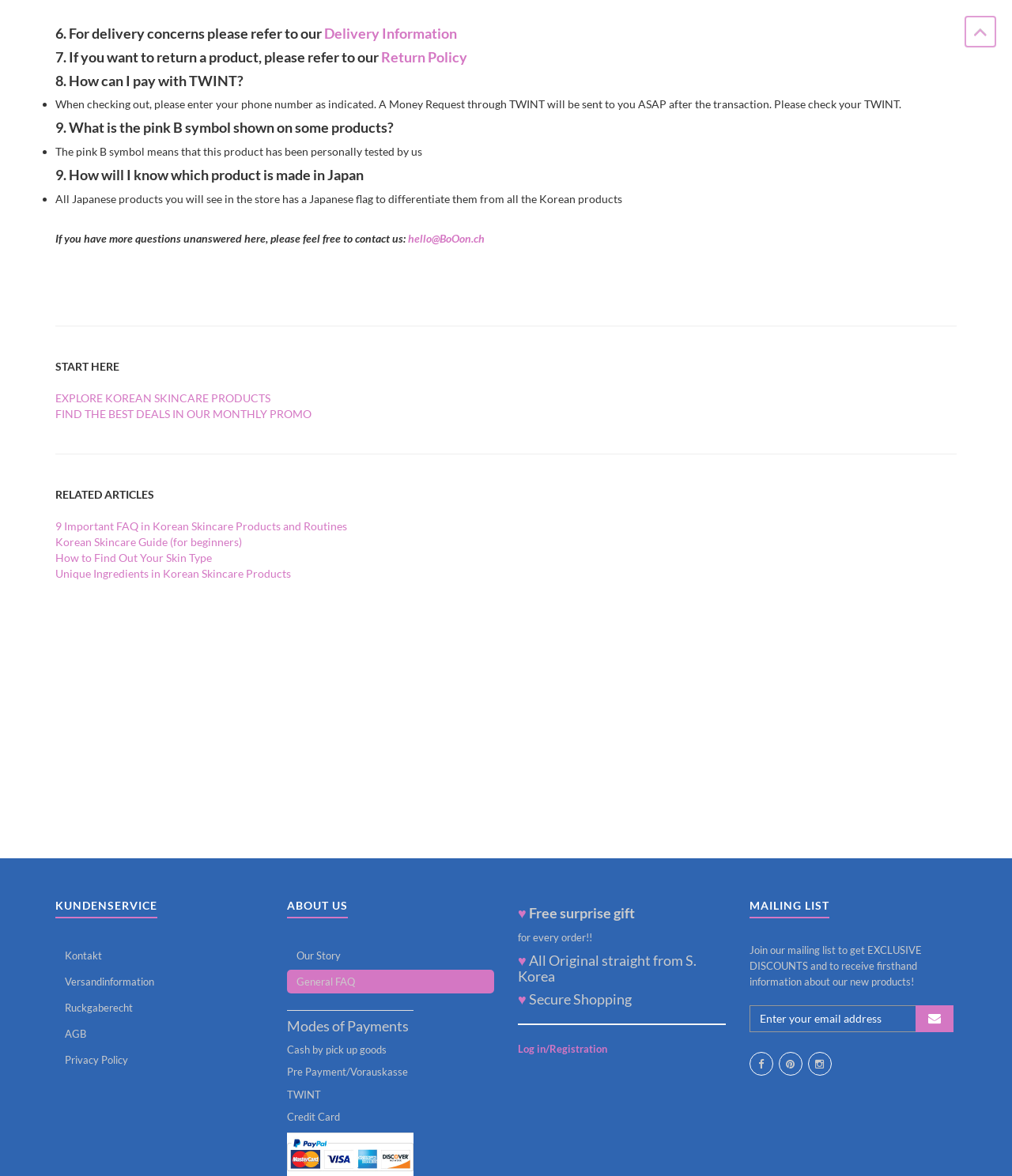Locate the bounding box coordinates of the clickable area needed to fulfill the instruction: "Join the mailing list".

[0.74, 0.855, 0.904, 0.878]